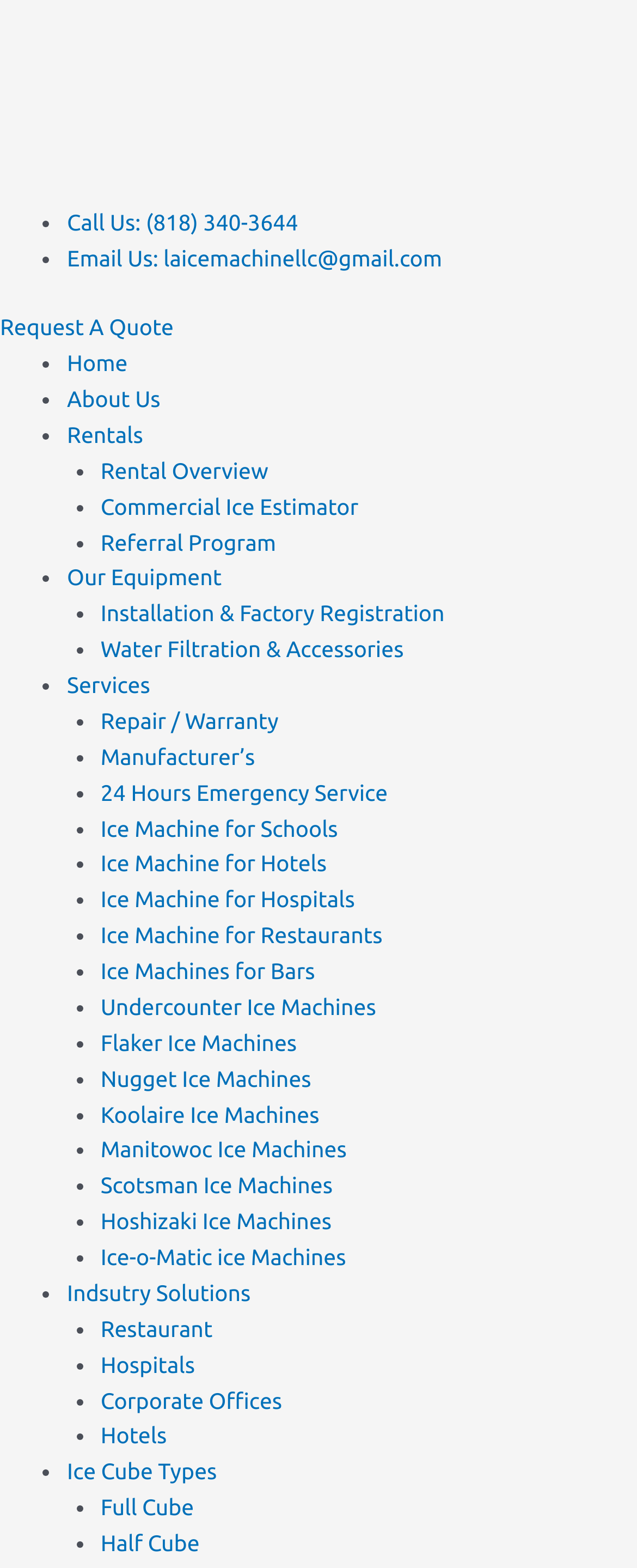Identify the bounding box coordinates for the UI element mentioned here: "Call Us: (818) 340-3644". Provide the coordinates as four float values between 0 and 1, i.e., [left, top, right, bottom].

[0.105, 0.133, 0.468, 0.15]